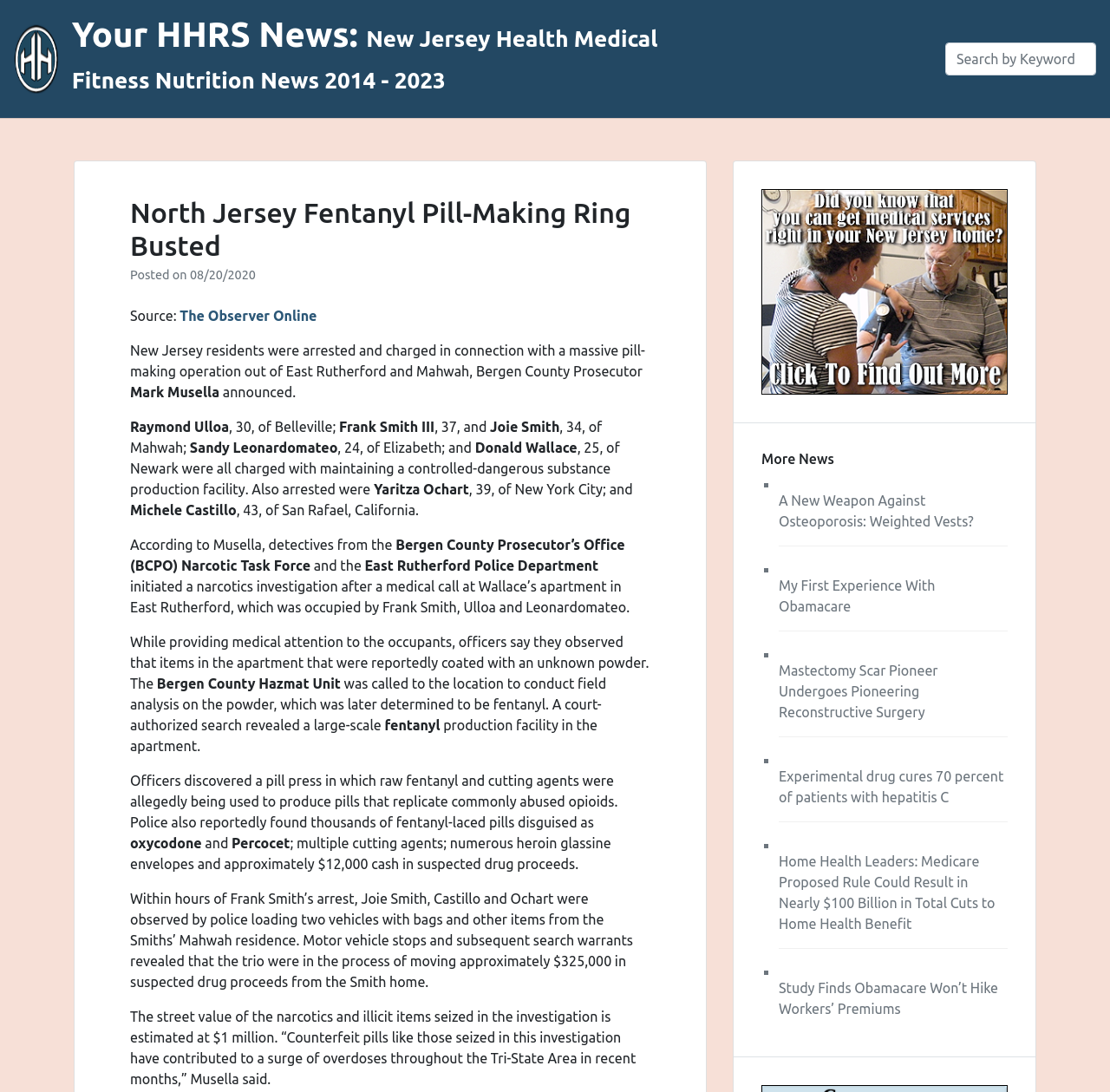What is the estimated street value of the narcotics and illicit items seized?
Can you provide an in-depth and detailed response to the question?

I searched for the relevant information in the article and found that the estimated street value of the narcotics and illicit items seized is mentioned as $1 million.